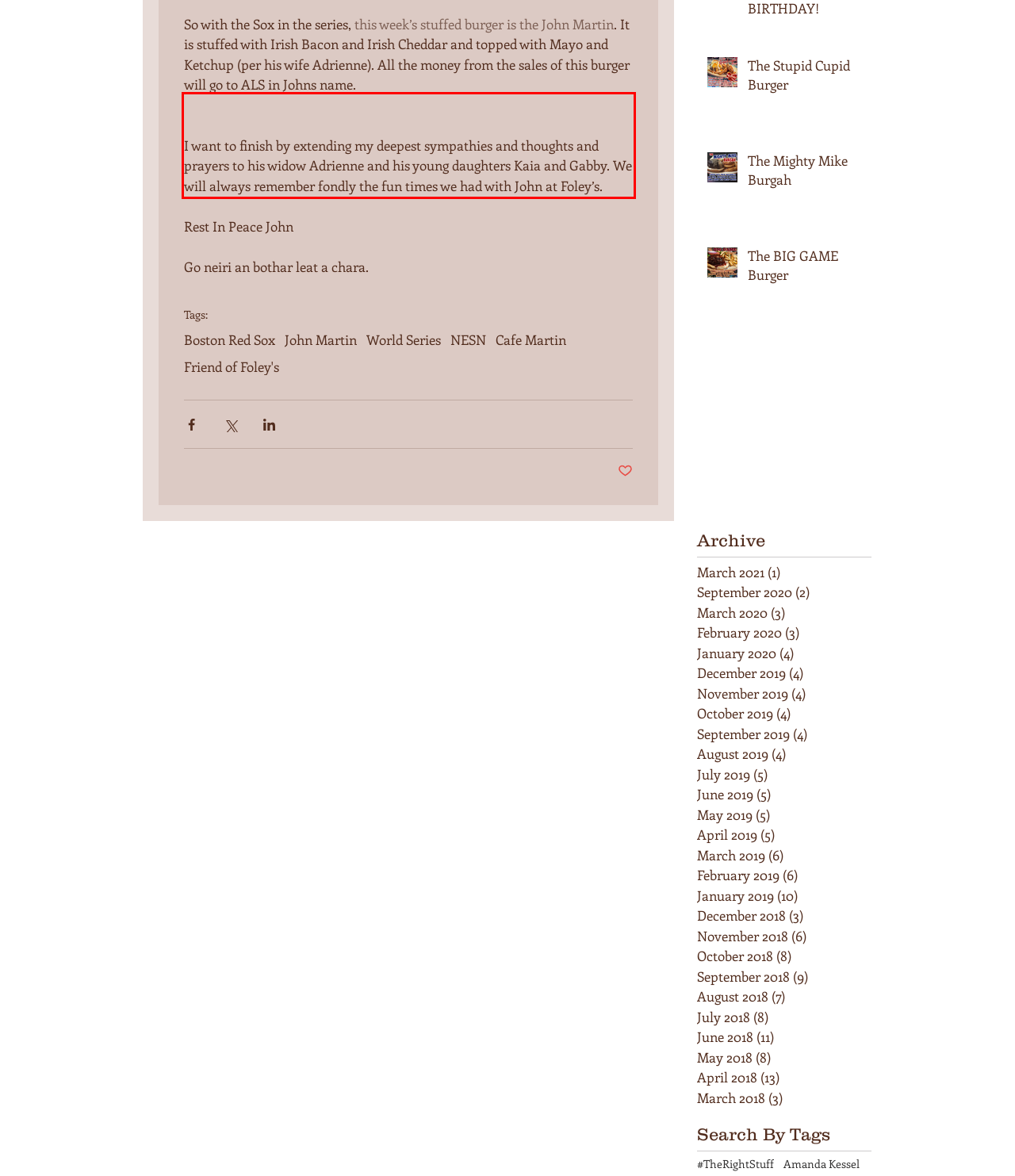In the given screenshot, locate the red bounding box and extract the text content from within it.

I want to finish by extending my deepest sympathies and thoughts and prayers to his widow Adrienne and his young daughters Kaia and Gabby. We will always remember fondly the fun times we had with John at Foley’s.